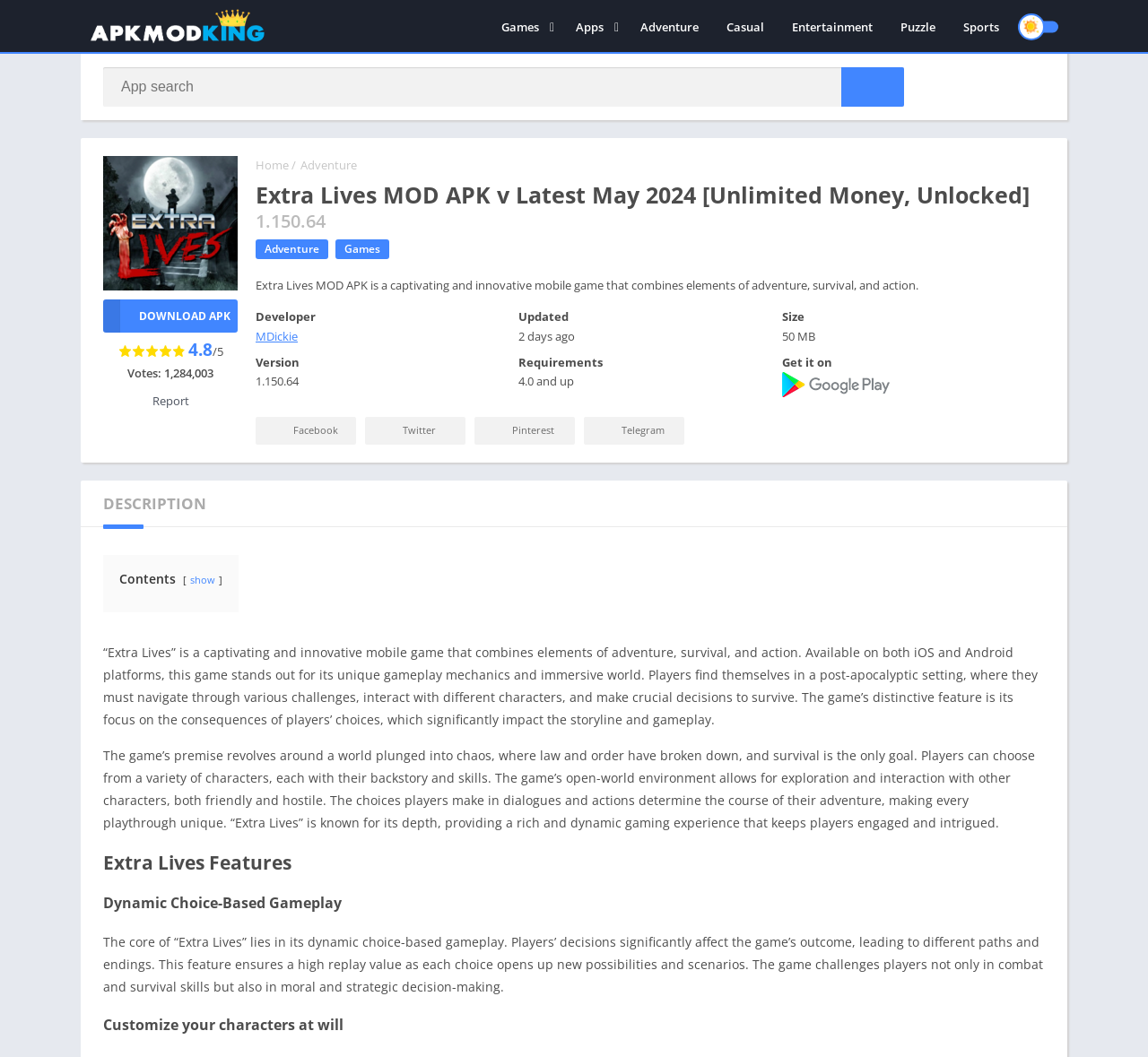Please specify the bounding box coordinates of the clickable section necessary to execute the following command: "Visit the Google Play store".

[0.681, 0.364, 0.775, 0.379]